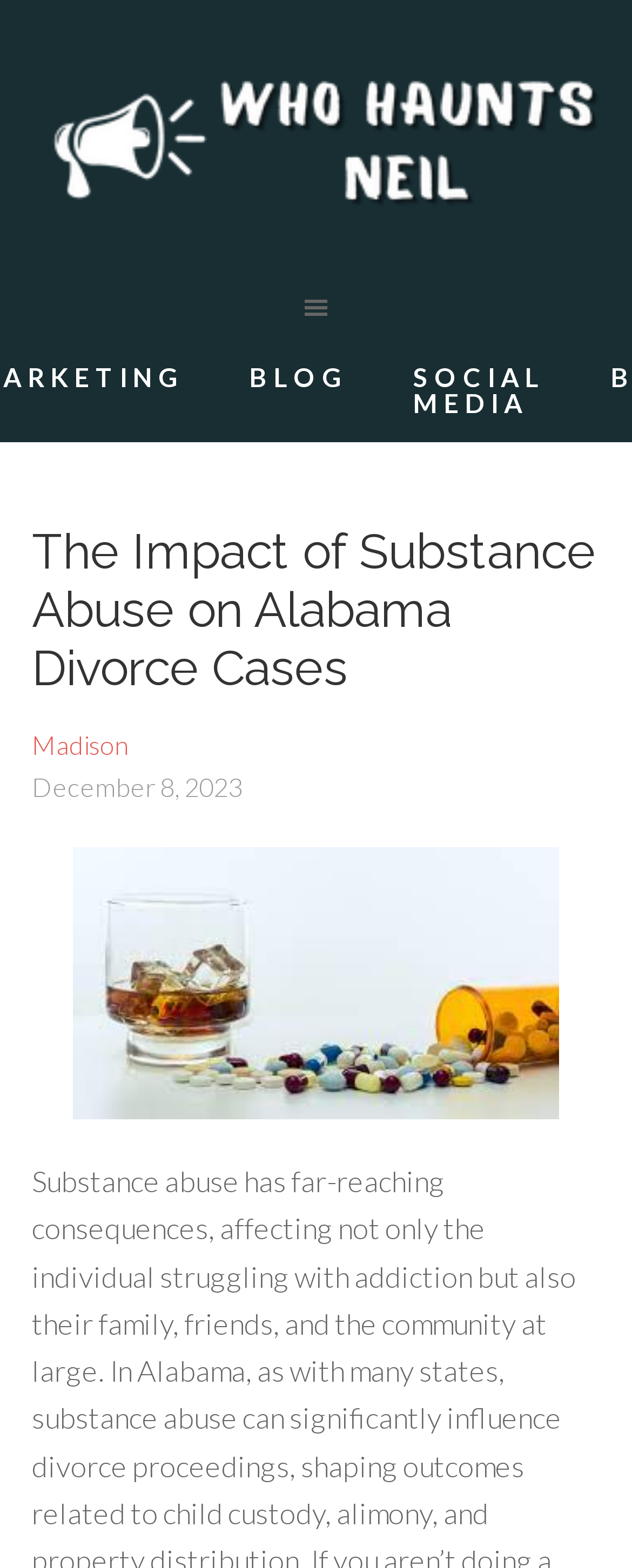Provide a short, one-word or phrase answer to the question below:
What is the location mentioned in the blog post?

Madison